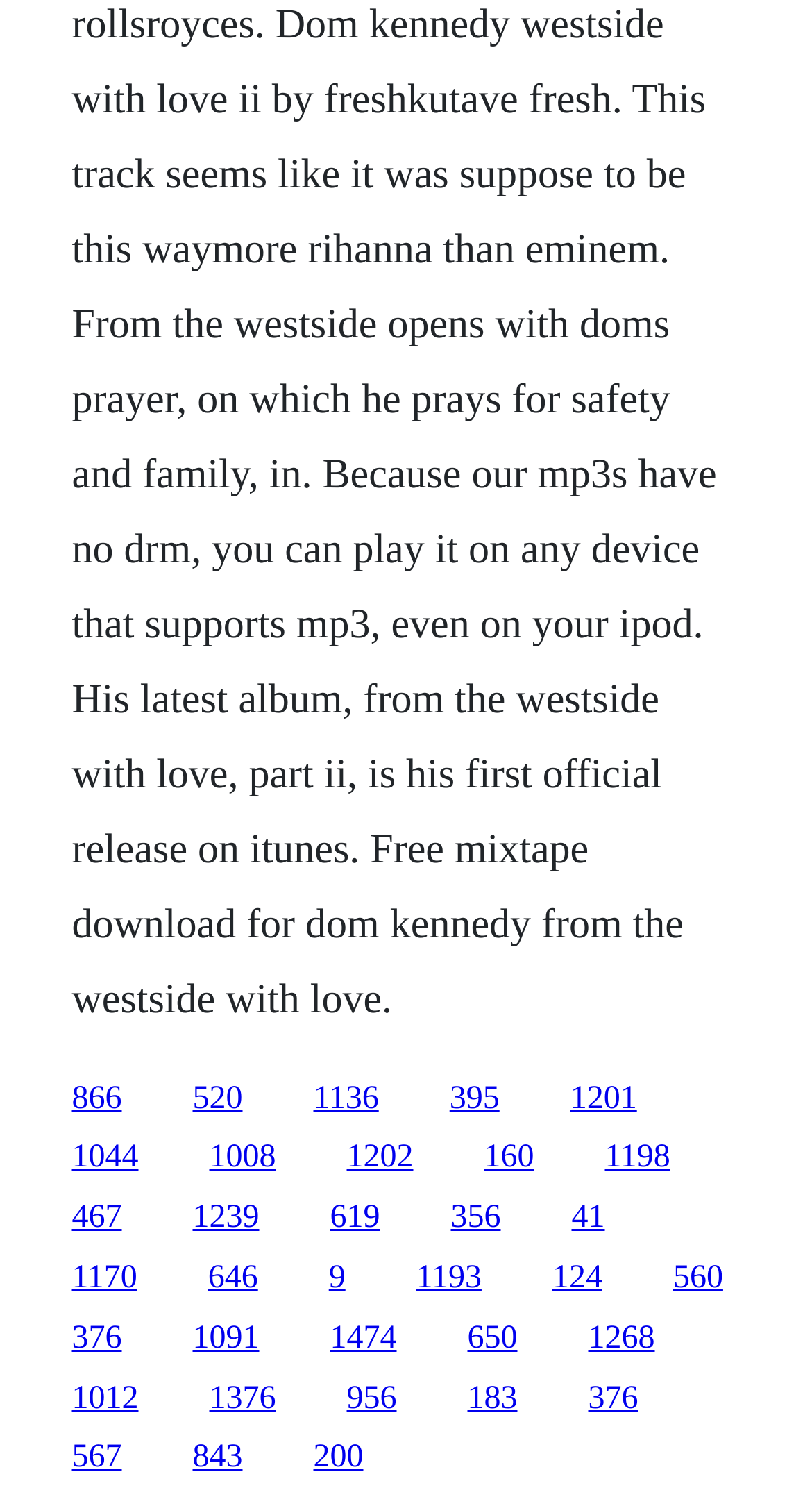Find the bounding box coordinates for the area that must be clicked to perform this action: "access the thirteenth link".

[0.513, 0.837, 0.593, 0.86]